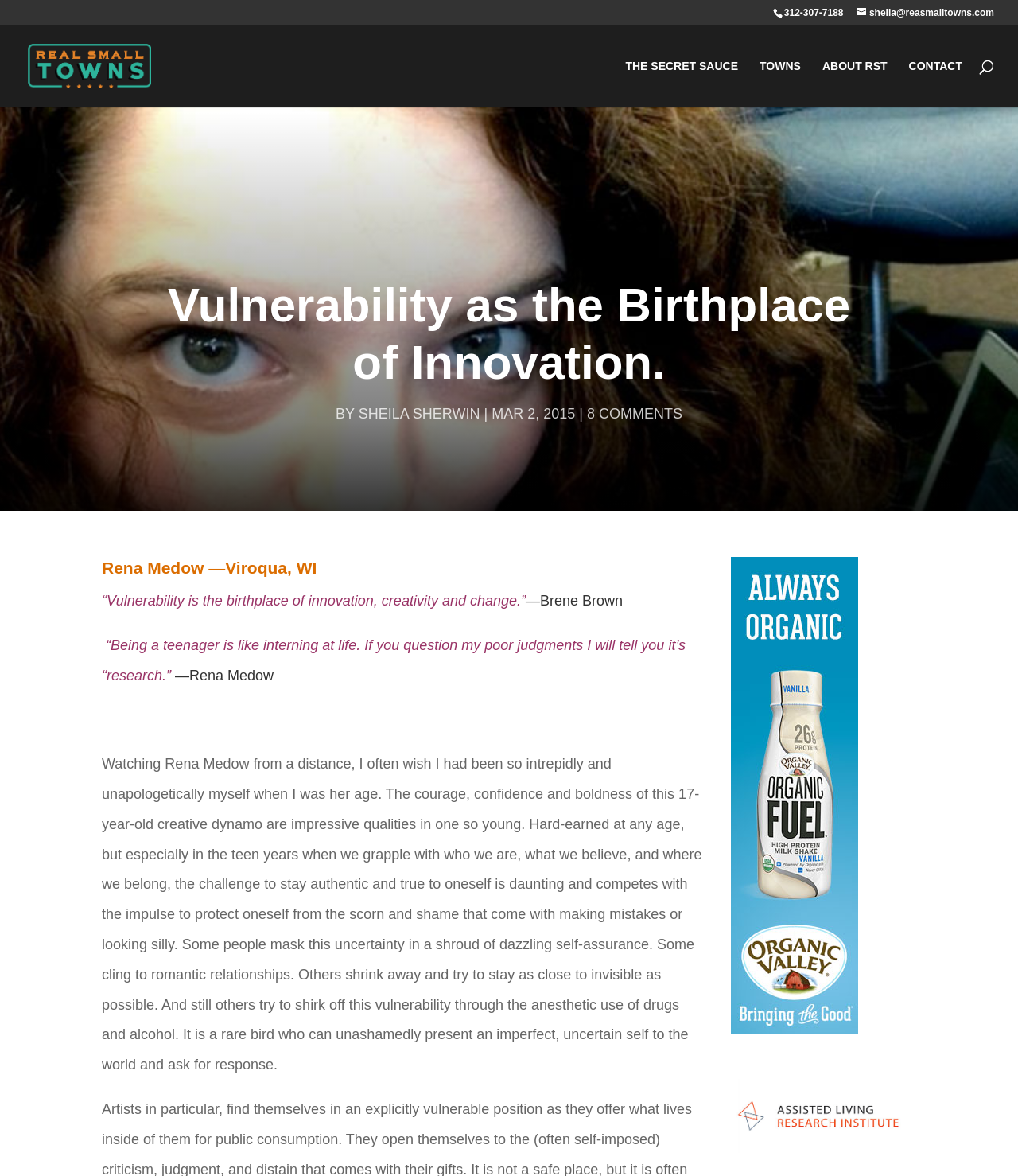Determine the coordinates of the bounding box that should be clicked to complete the instruction: "Search for something on the website". The coordinates should be represented by four float numbers between 0 and 1: [left, top, right, bottom].

[0.053, 0.021, 0.953, 0.022]